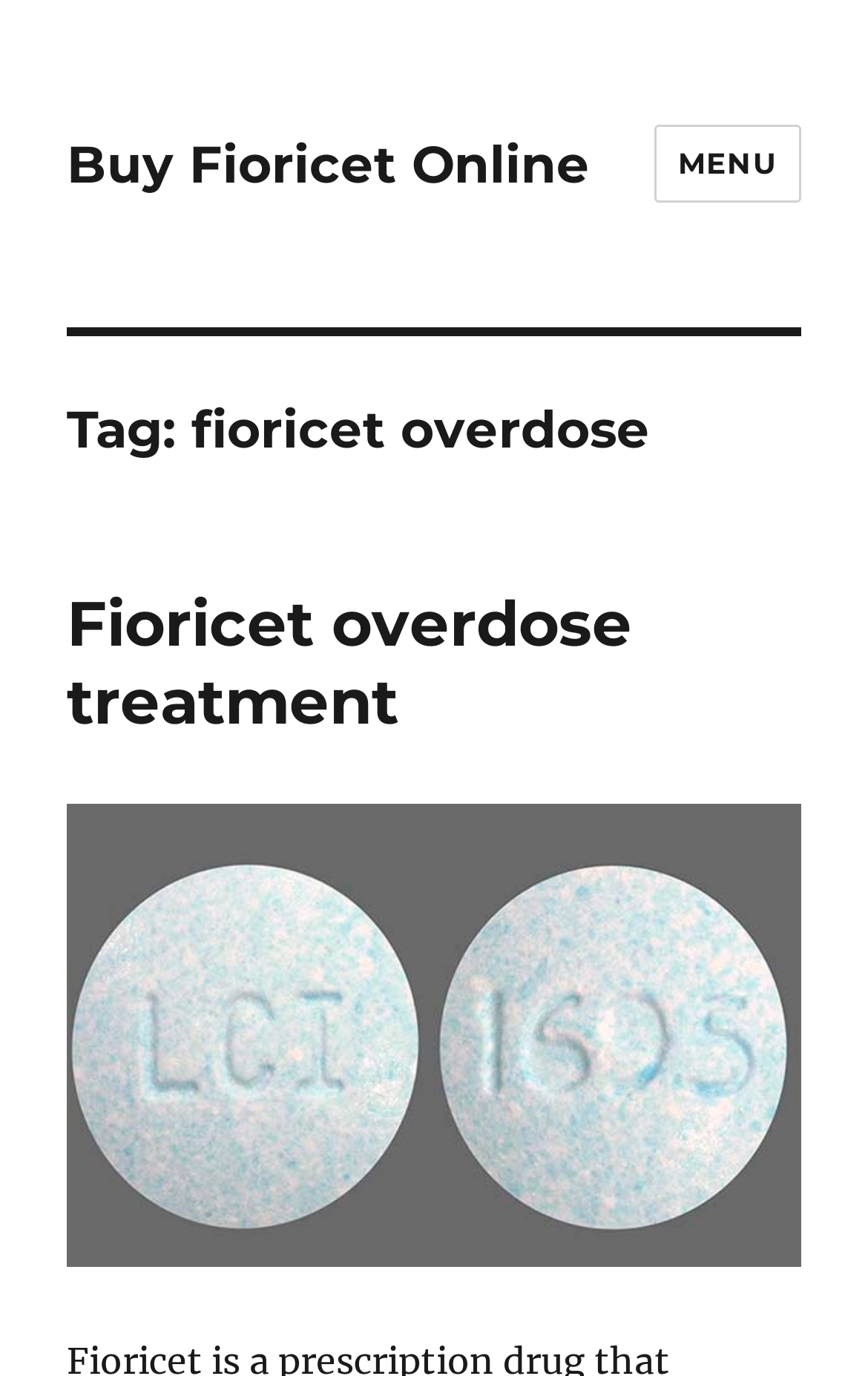Please respond to the question with a concise word or phrase:
What is the main topic of this webpage?

Fioricet overdose